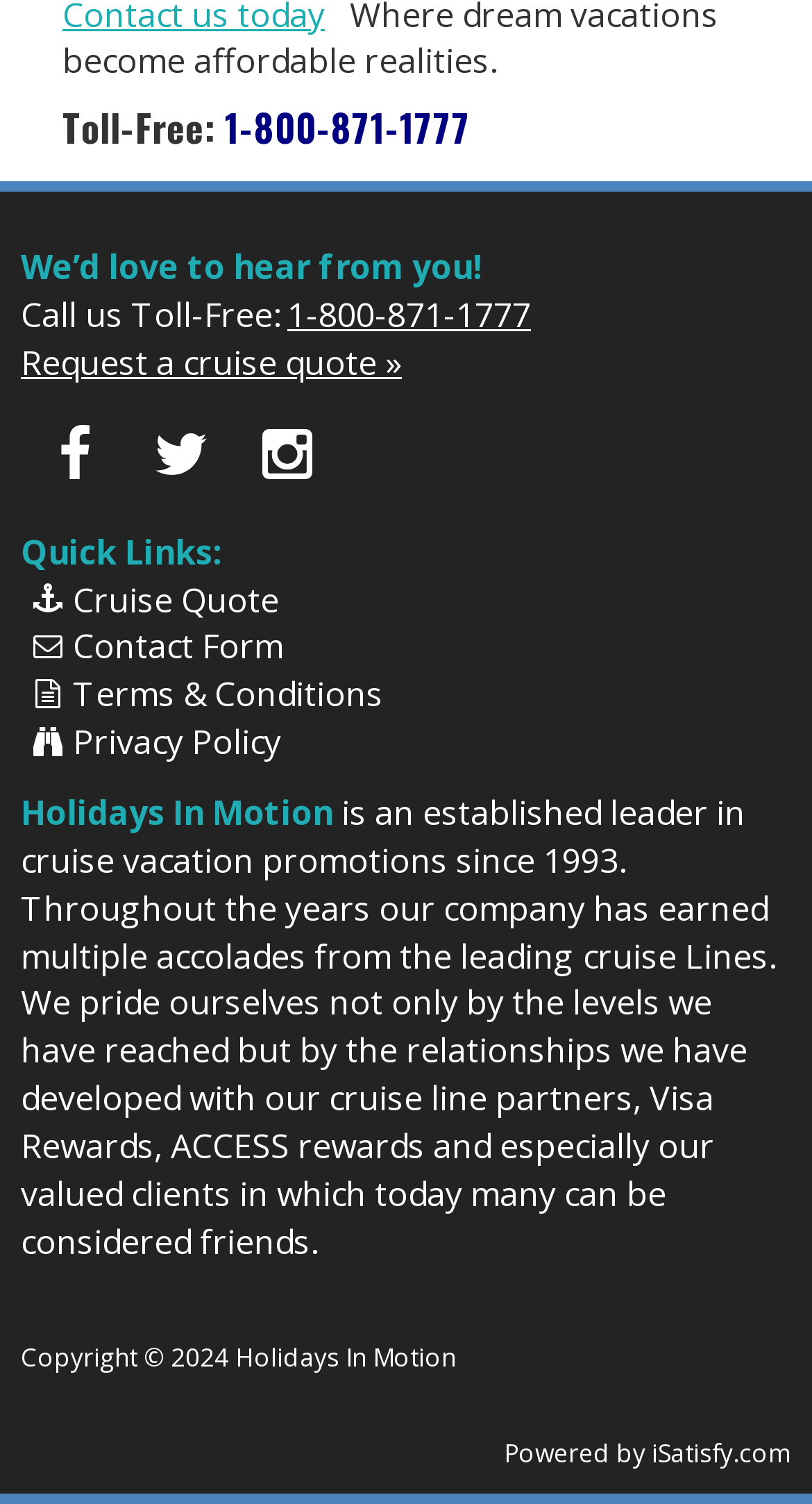What is the name of the company?
Use the information from the screenshot to give a comprehensive response to the question.

The name of the company can be found in the 'We’d love to hear from you!' section, and it is also mentioned in the copyright information at the bottom of the webpage.